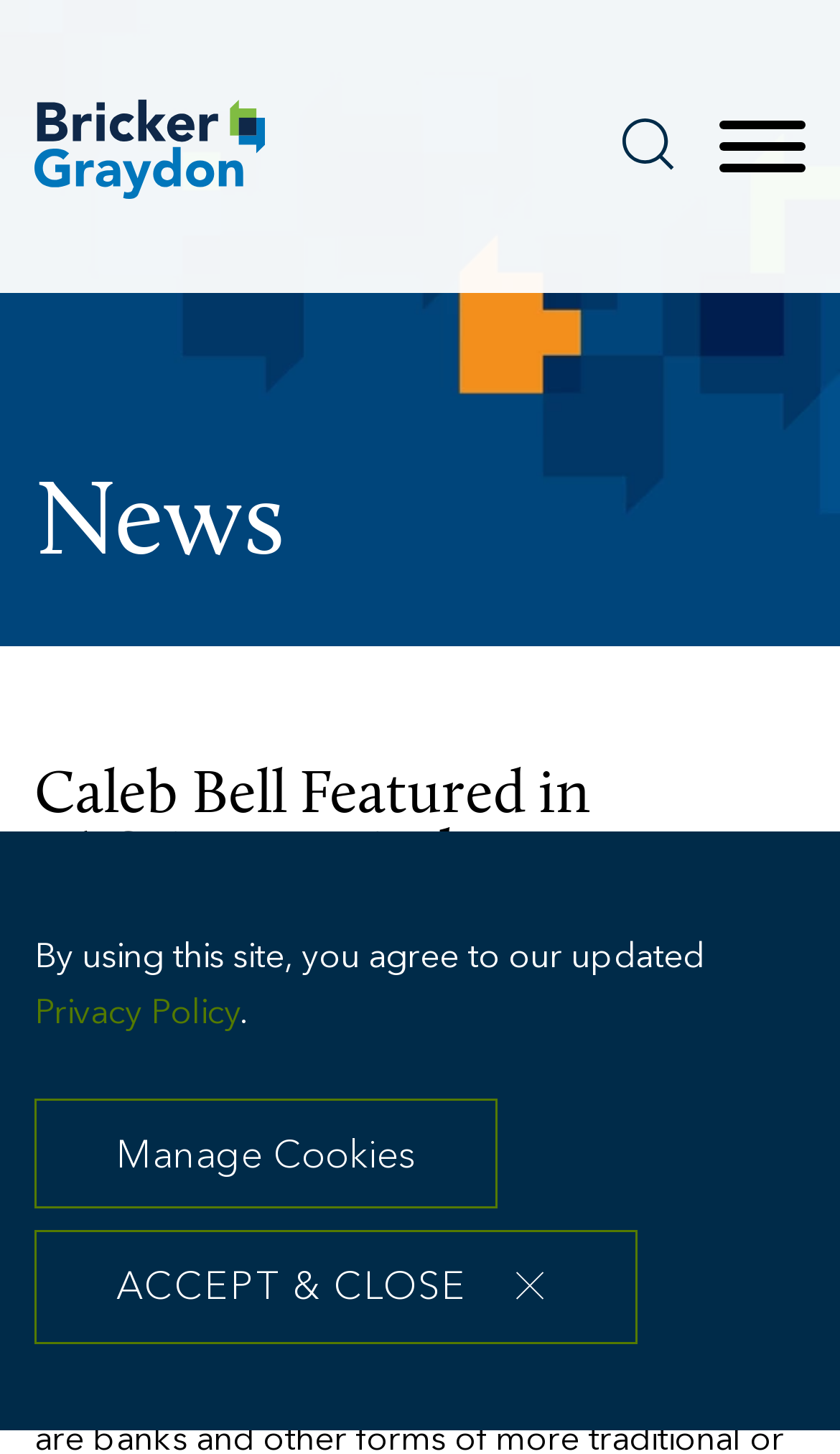How many links are there in the main menu? Look at the image and give a one-word or short phrase answer.

3